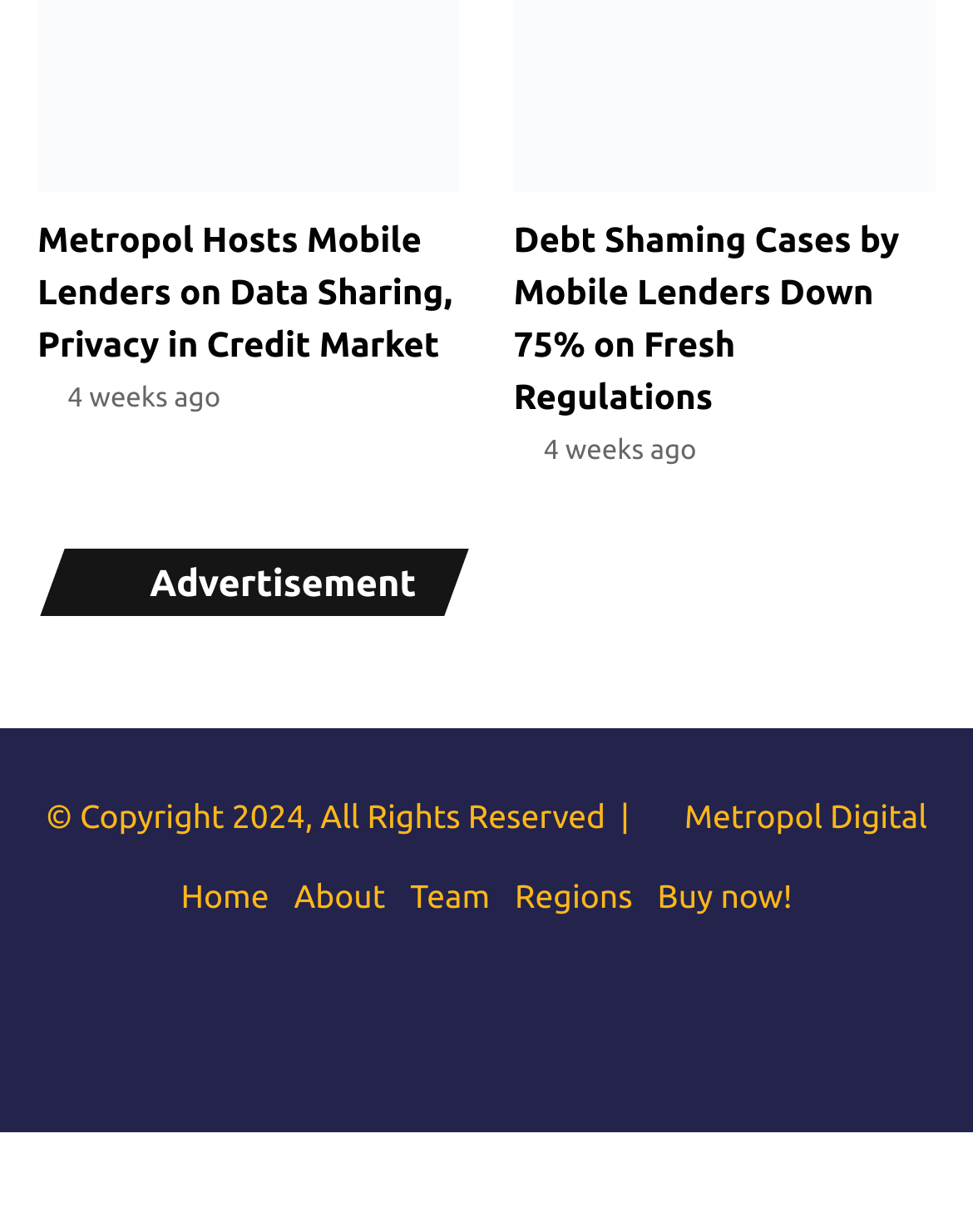Locate the bounding box coordinates of the clickable part needed for the task: "Follow on Facebook".

[0.254, 0.781, 0.377, 0.878]